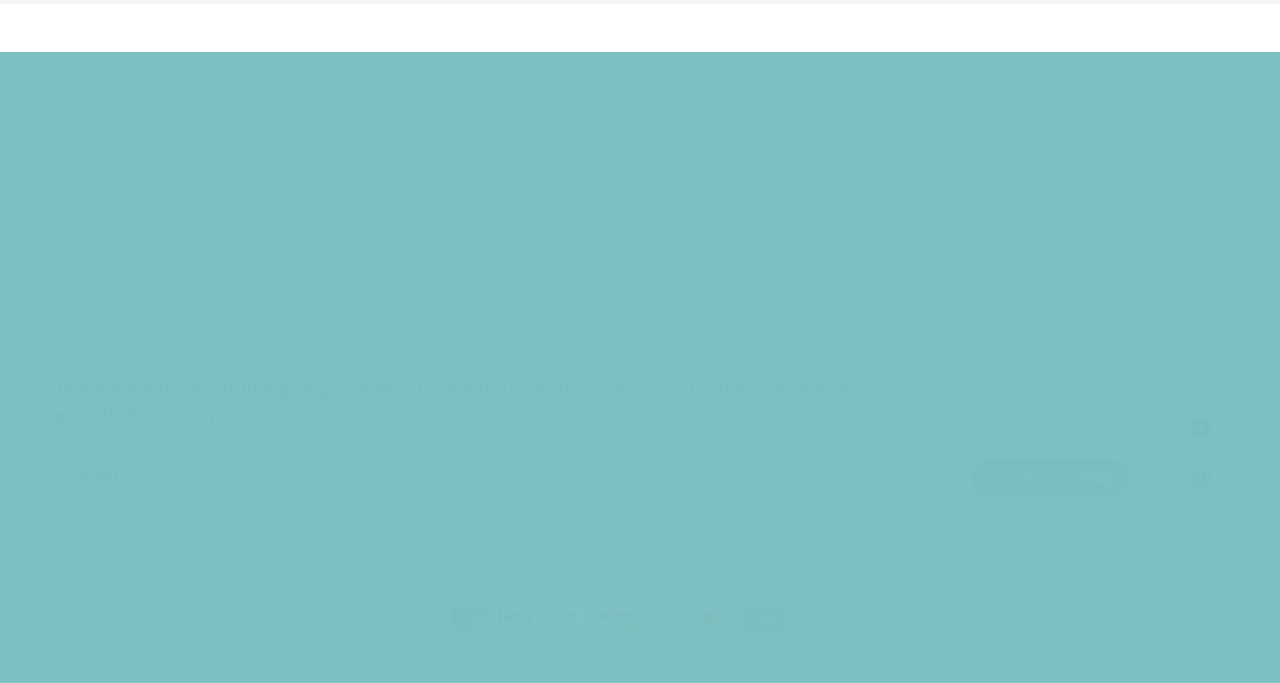What is the company name?
Look at the image and answer the question with a single word or phrase.

Willow Bay Naturals